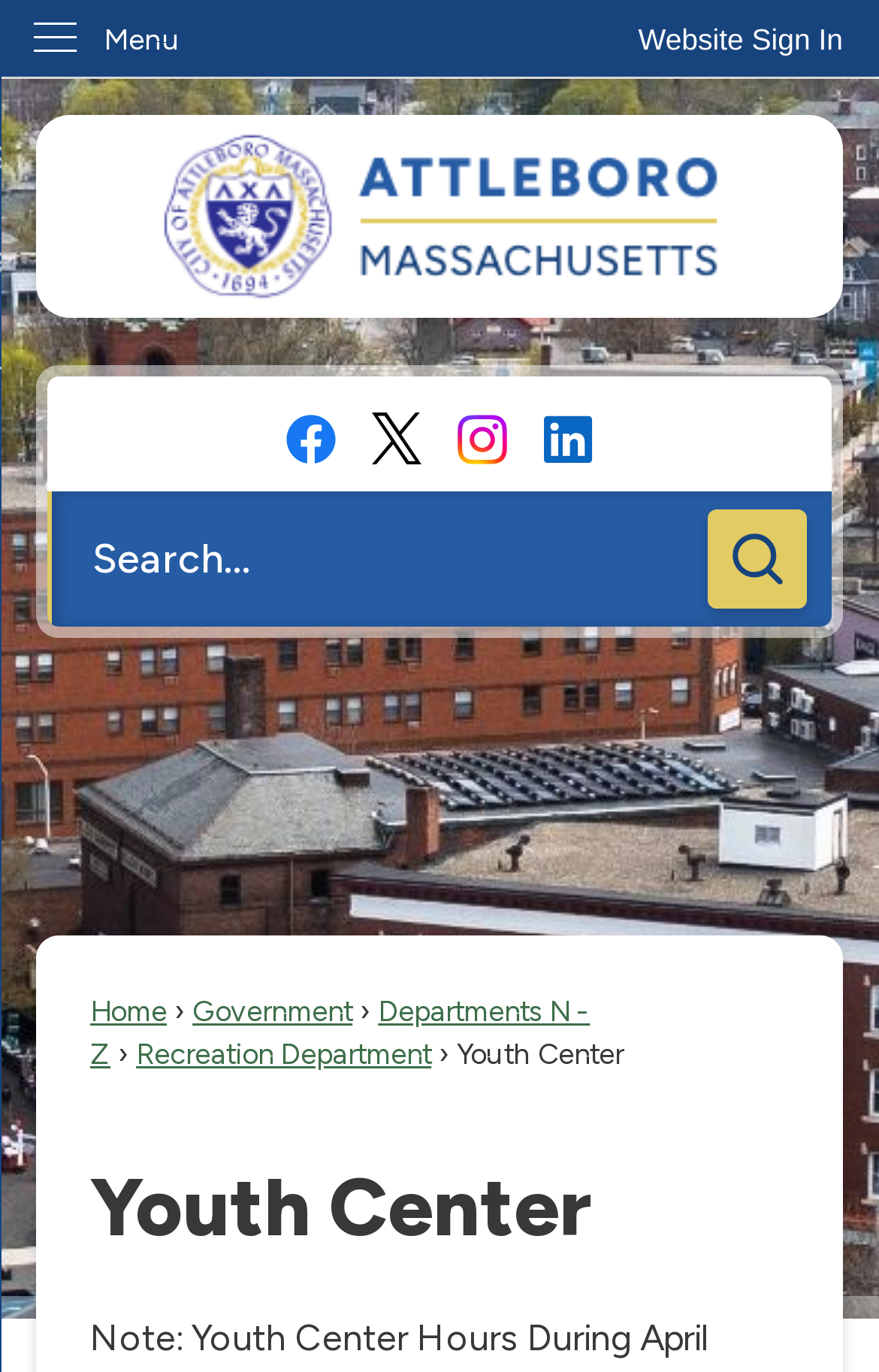Kindly determine the bounding box coordinates of the area that needs to be clicked to fulfill this instruction: "Visit Attleboro Massachusetts Homepage".

[0.082, 0.097, 0.918, 0.219]